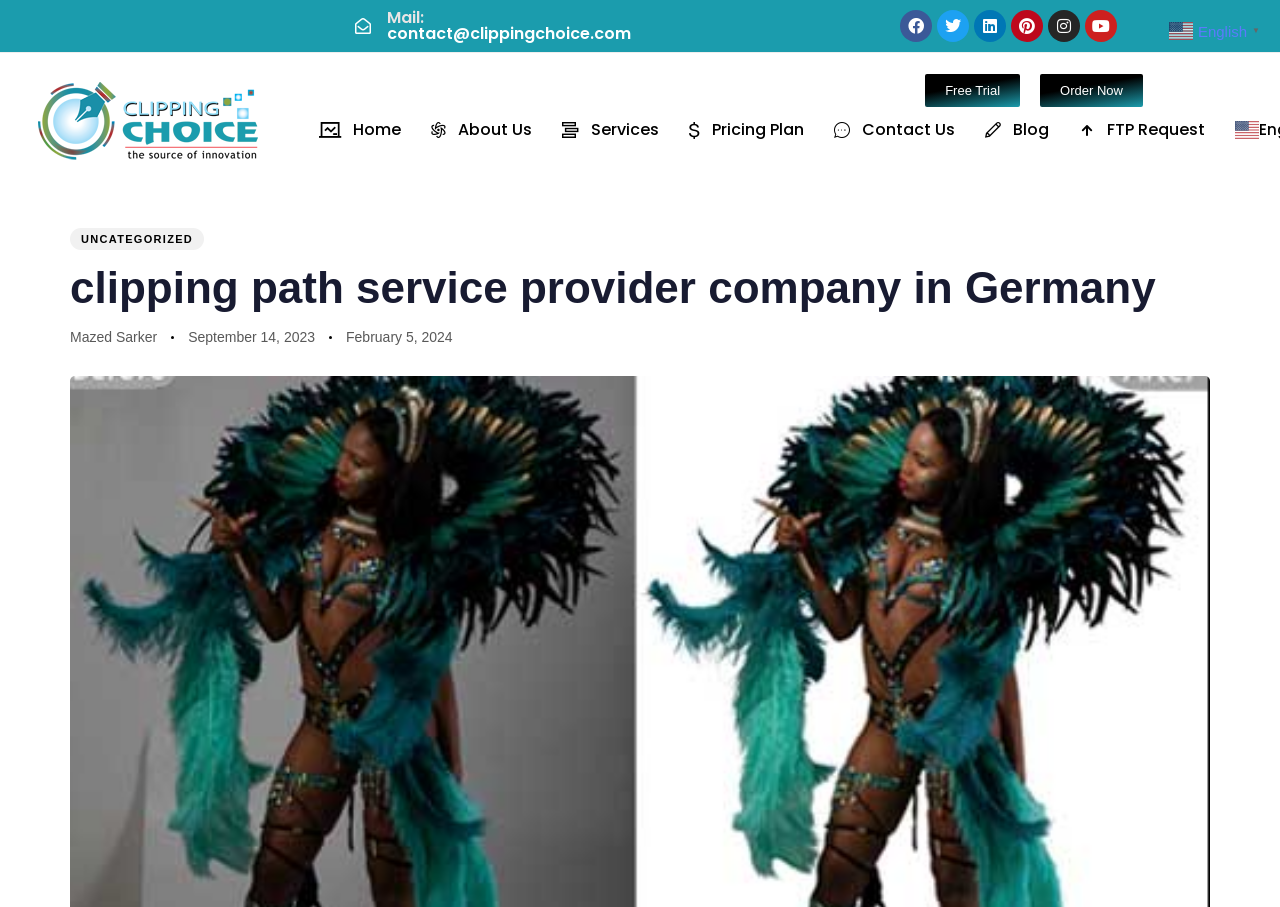What is the company's email address?
Using the image provided, answer with just one word or phrase.

contact@clippingchoice.com